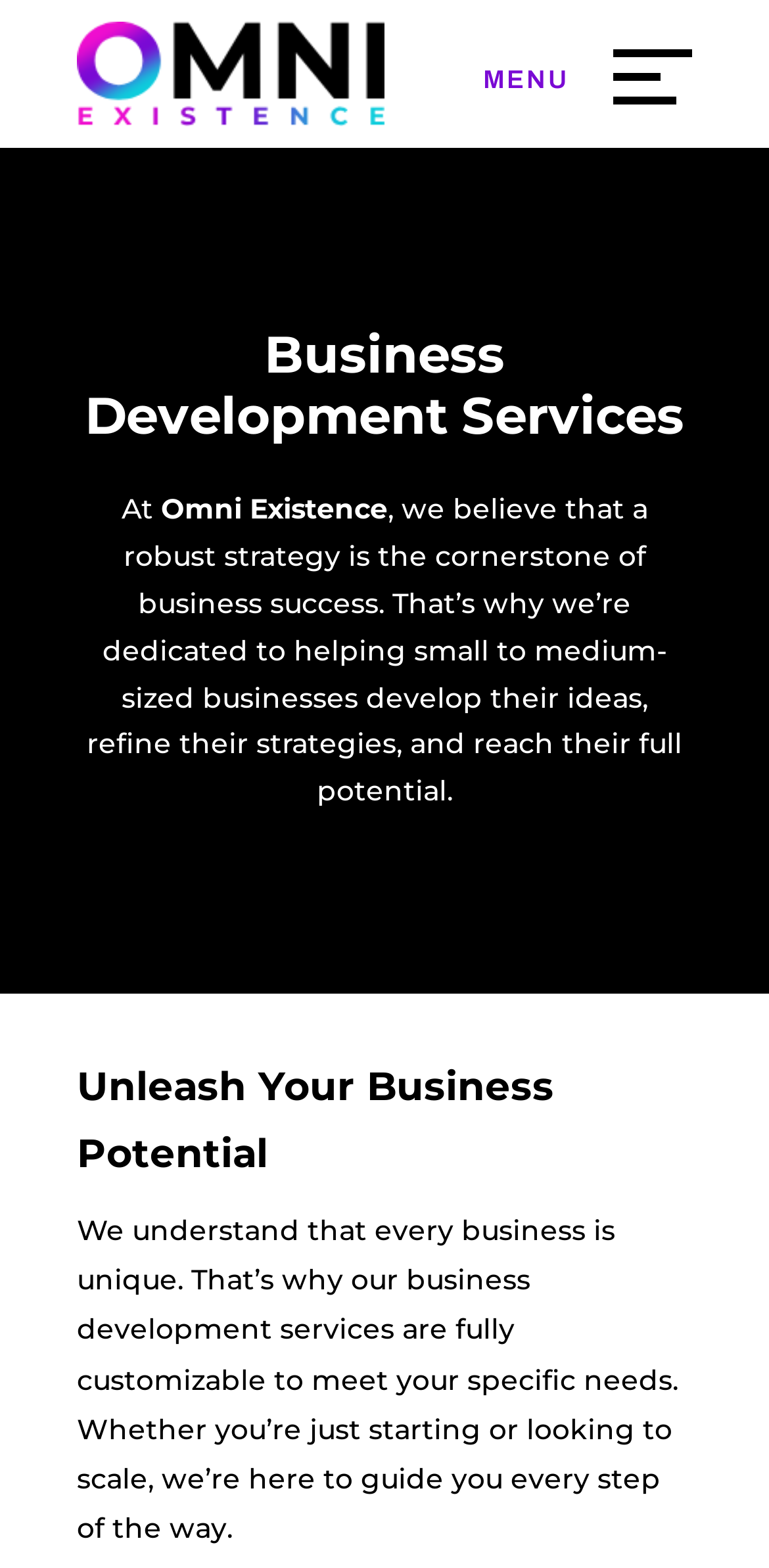What is the focus of Omni Existence?
Based on the image, answer the question with as much detail as possible.

Based on the webpage, the focus of Omni Existence is business development, as indicated by the heading 'Business Development Services' and the description that follows, which explains their approach to helping small to medium-sized businesses develop their ideas and reach their full potential.